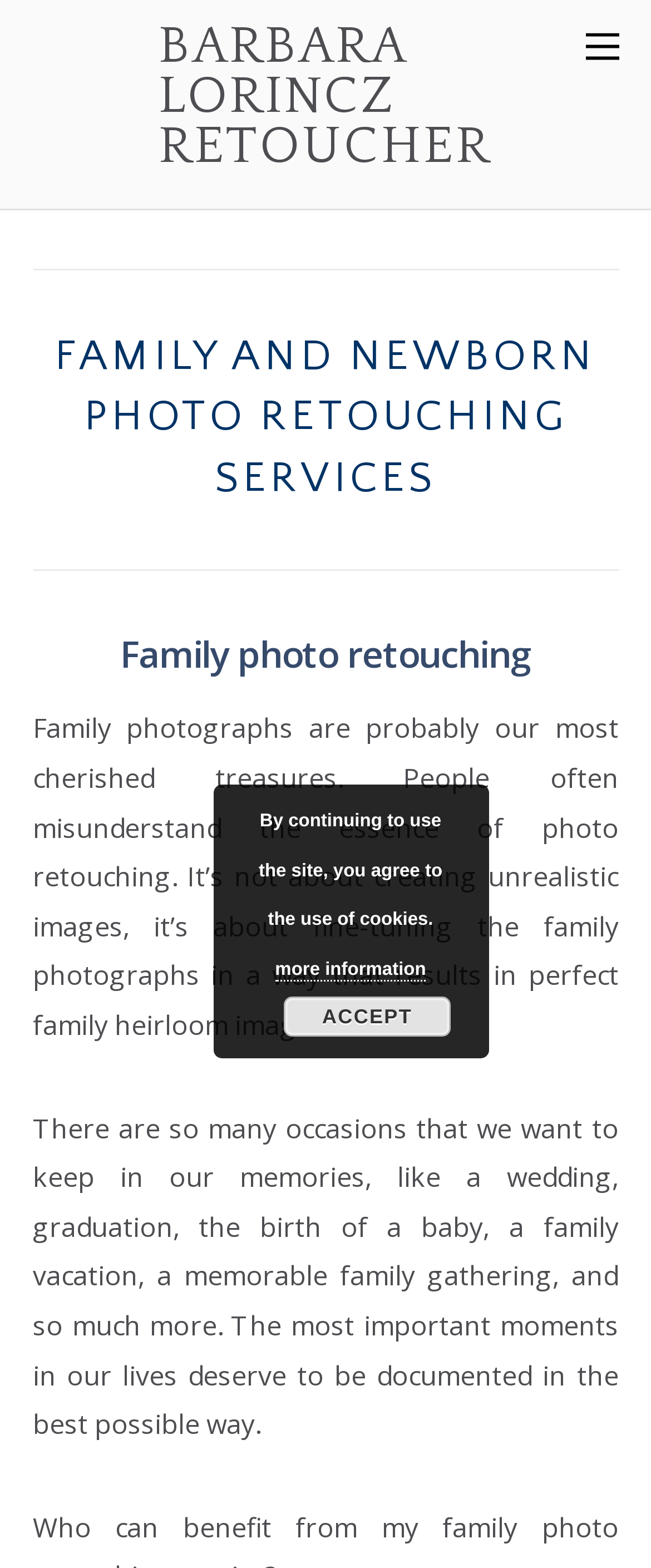Provide an in-depth description of the elements and layout of the webpage.

The webpage is about family photo retouching and newborn retouching services. At the top right corner, there is a link with no text. Below it, a prominent link with the text "BARBARA LORINCZ RETOUCHER" is centered at the top of the page. 

The main content of the webpage is divided into sections. The first section has a heading "FAMILY AND NEWBORN PHOTO RETOUCHING SERVICES" that spans the entire width of the page. Below it, there is a subheading "Family photo retouching" that is also full-width. 

Following the subheading, there are two paragraphs of text that occupy the majority of the page. The first paragraph explains the importance of photo retouching in creating perfect family heirloom images. The second paragraph highlights the significance of documenting important life moments, such as weddings, graduations, and family gatherings, in the best possible way.

At the bottom of the page, there is a notice about the use of cookies, accompanied by a "more information" link and an "ACCEPT" button, all aligned horizontally.